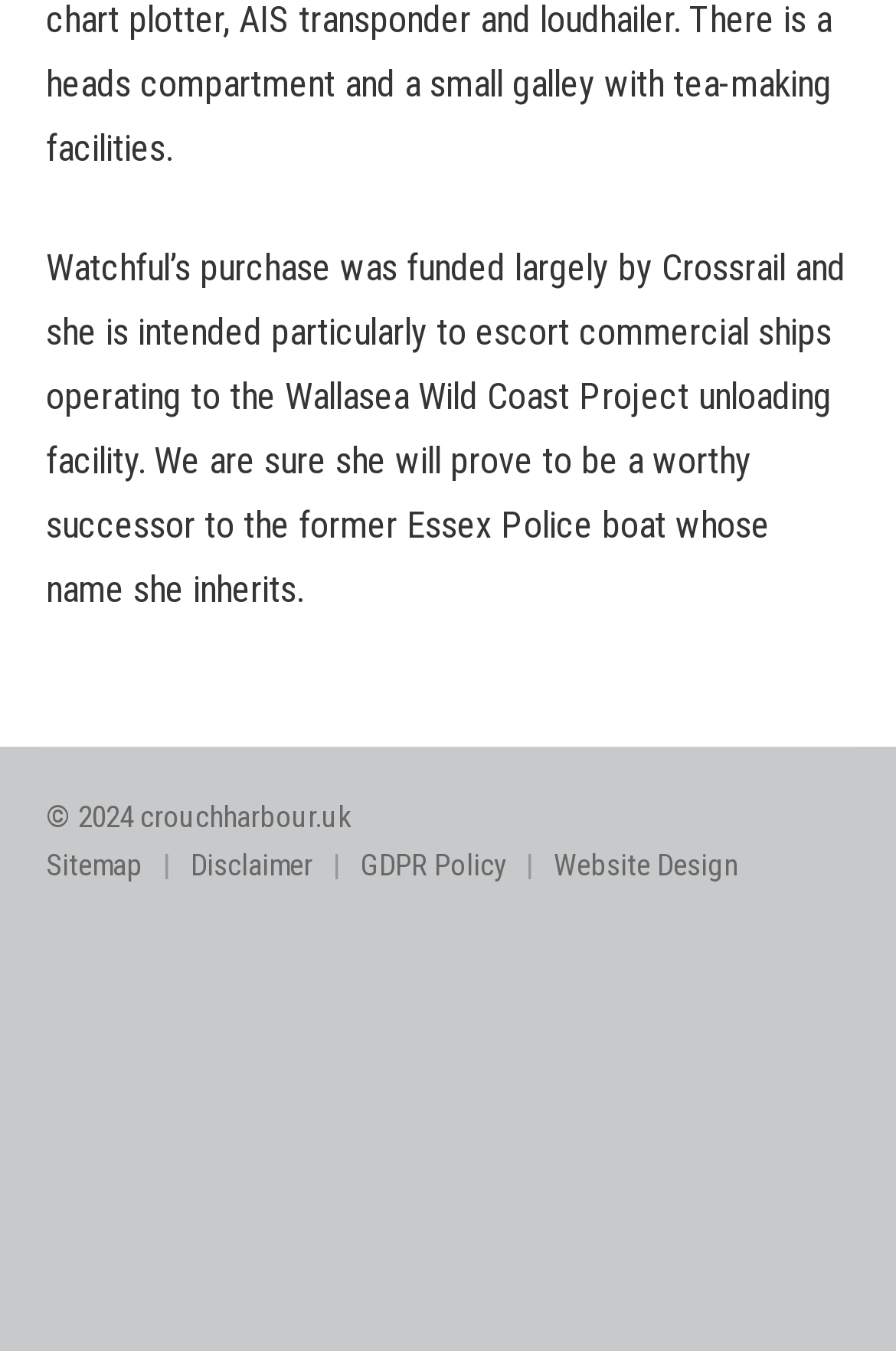What is the copyright year of this website?
Use the screenshot to answer the question with a single word or phrase.

2024